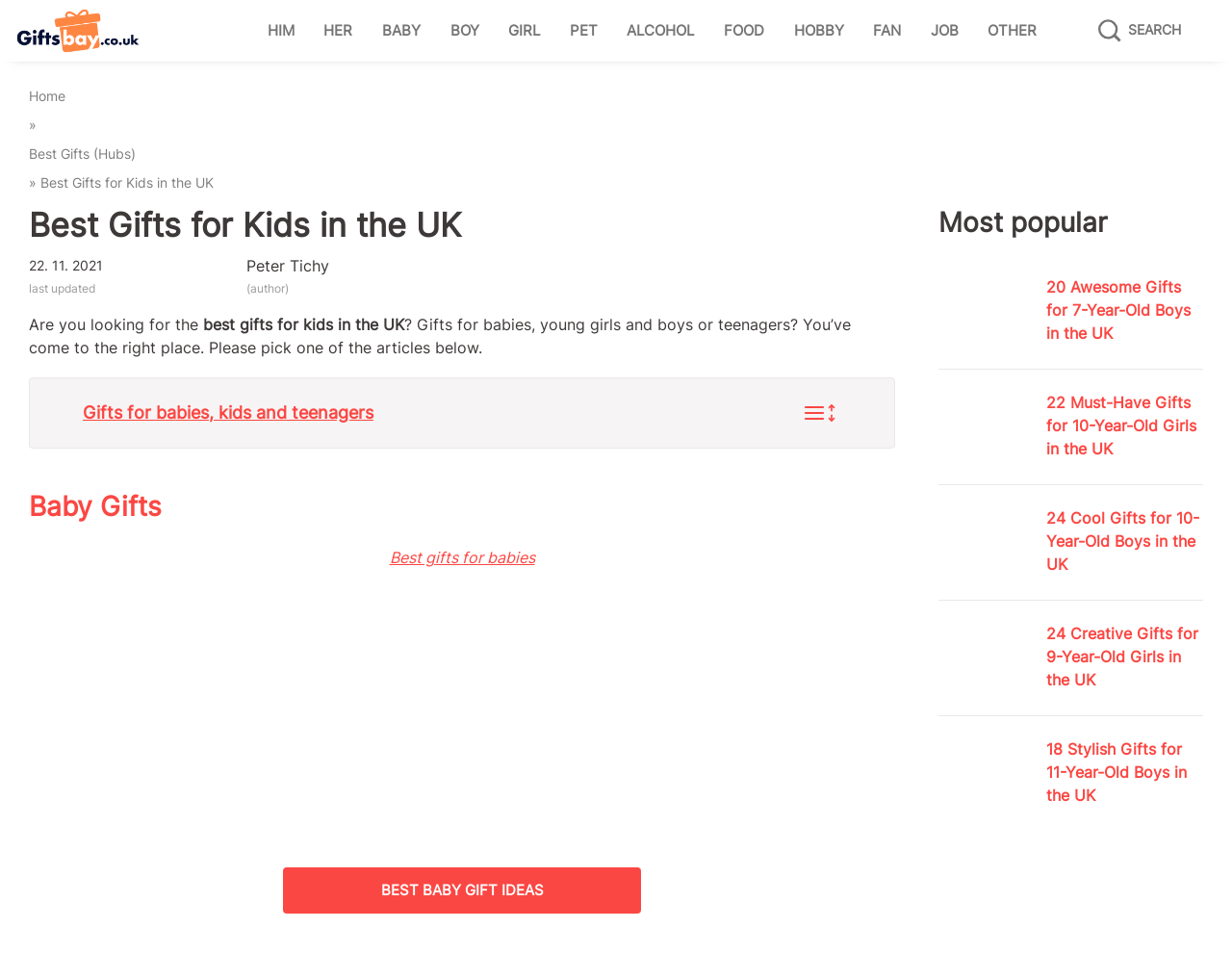From the element description Best gifts for babies, predict the bounding box coordinates of the UI element. The coordinates must be specified in the format (top-left x, top-left y, bottom-right x, bottom-right y) and should be within the 0 to 1 range.

[0.316, 0.574, 0.434, 0.594]